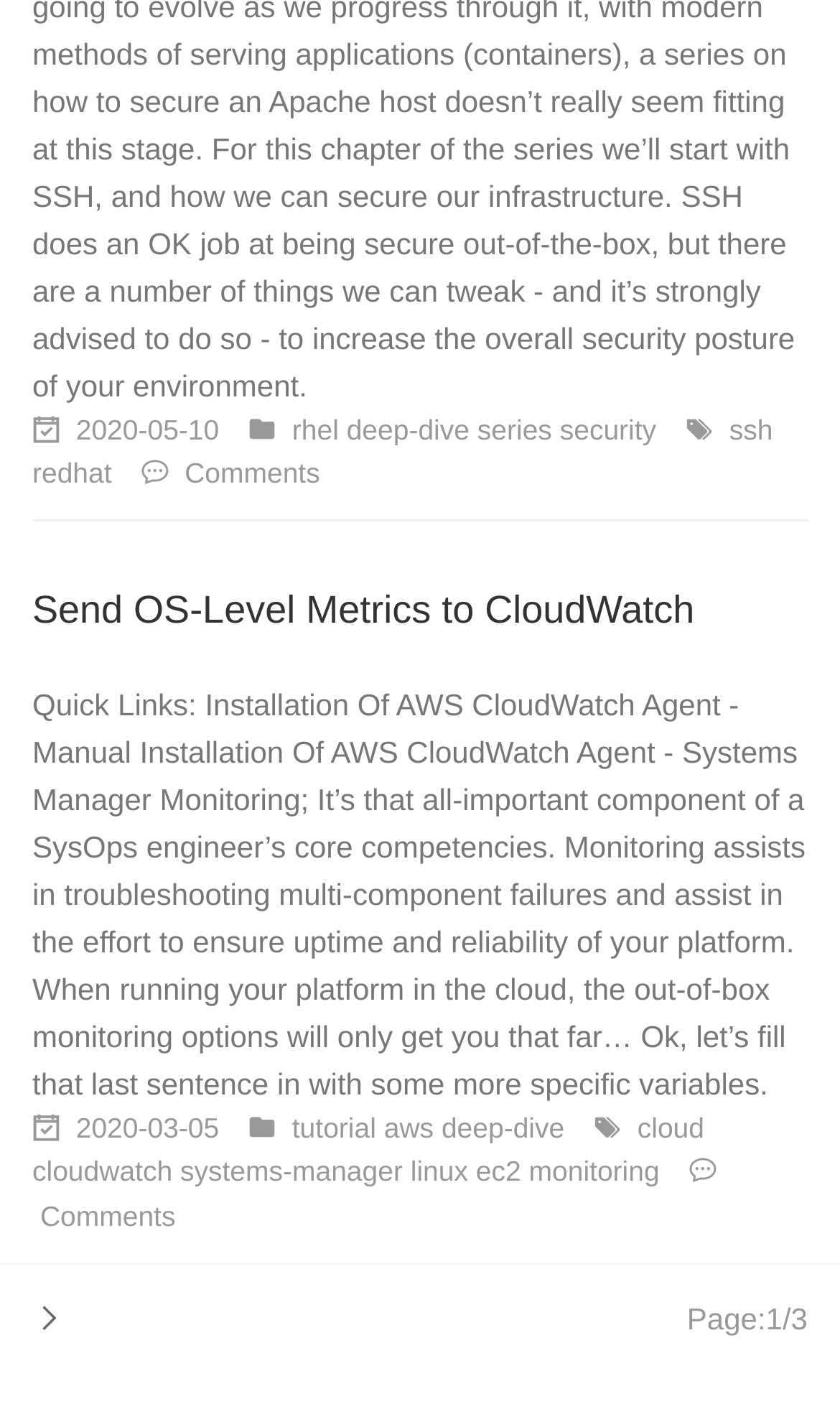What is the purpose of monitoring in SysOps?
We need a detailed and meticulous answer to the question.

The purpose of monitoring in SysOps can be determined by reading the text 'Monitoring assists in troubleshooting multi-component failures and assist in the effort to ensure uptime and reliability of your platform.' which explains the importance of monitoring in SysOps.